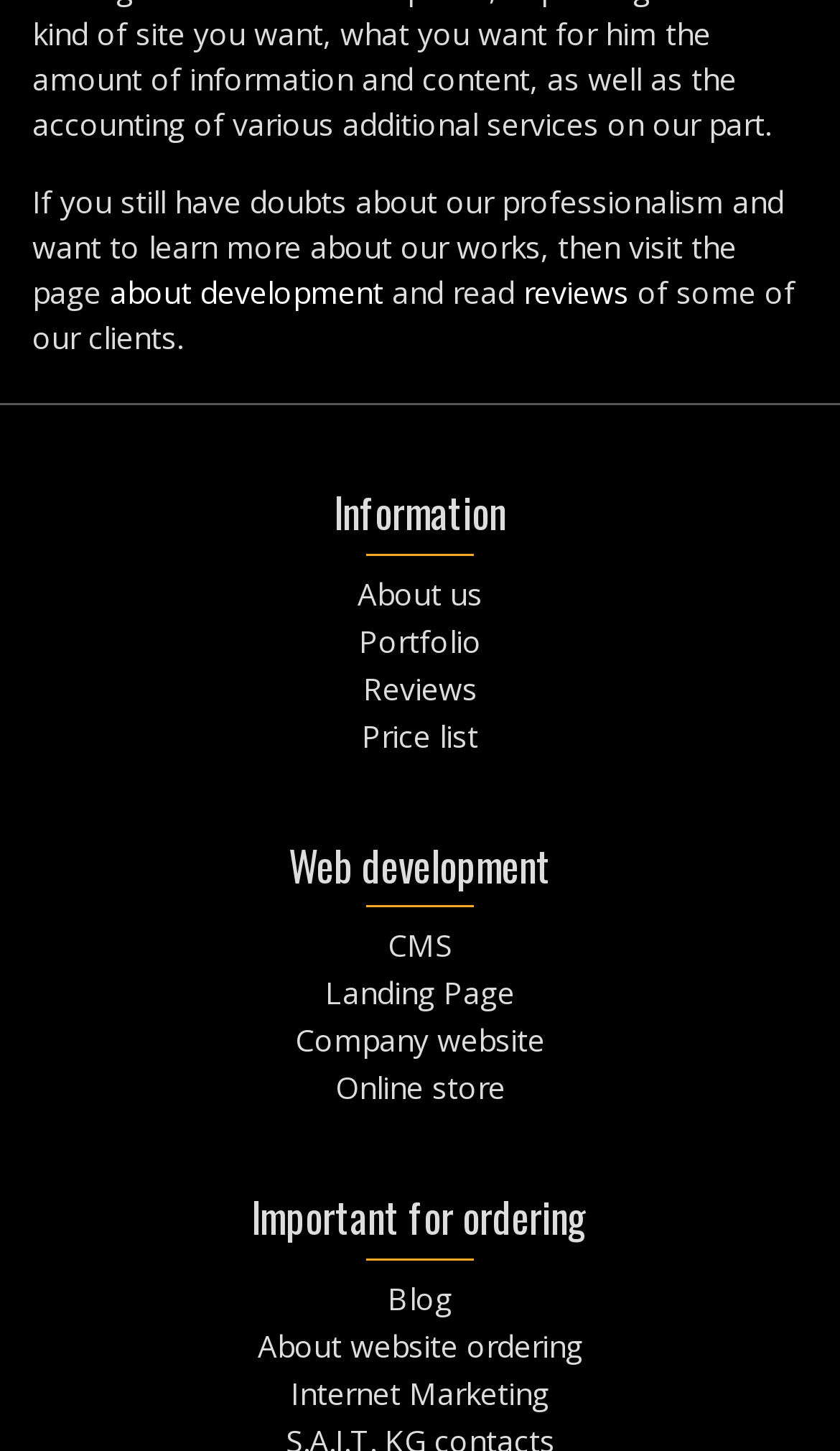Pinpoint the bounding box coordinates of the clickable element to carry out the following instruction: "view portfolio."

[0.427, 0.427, 0.573, 0.455]